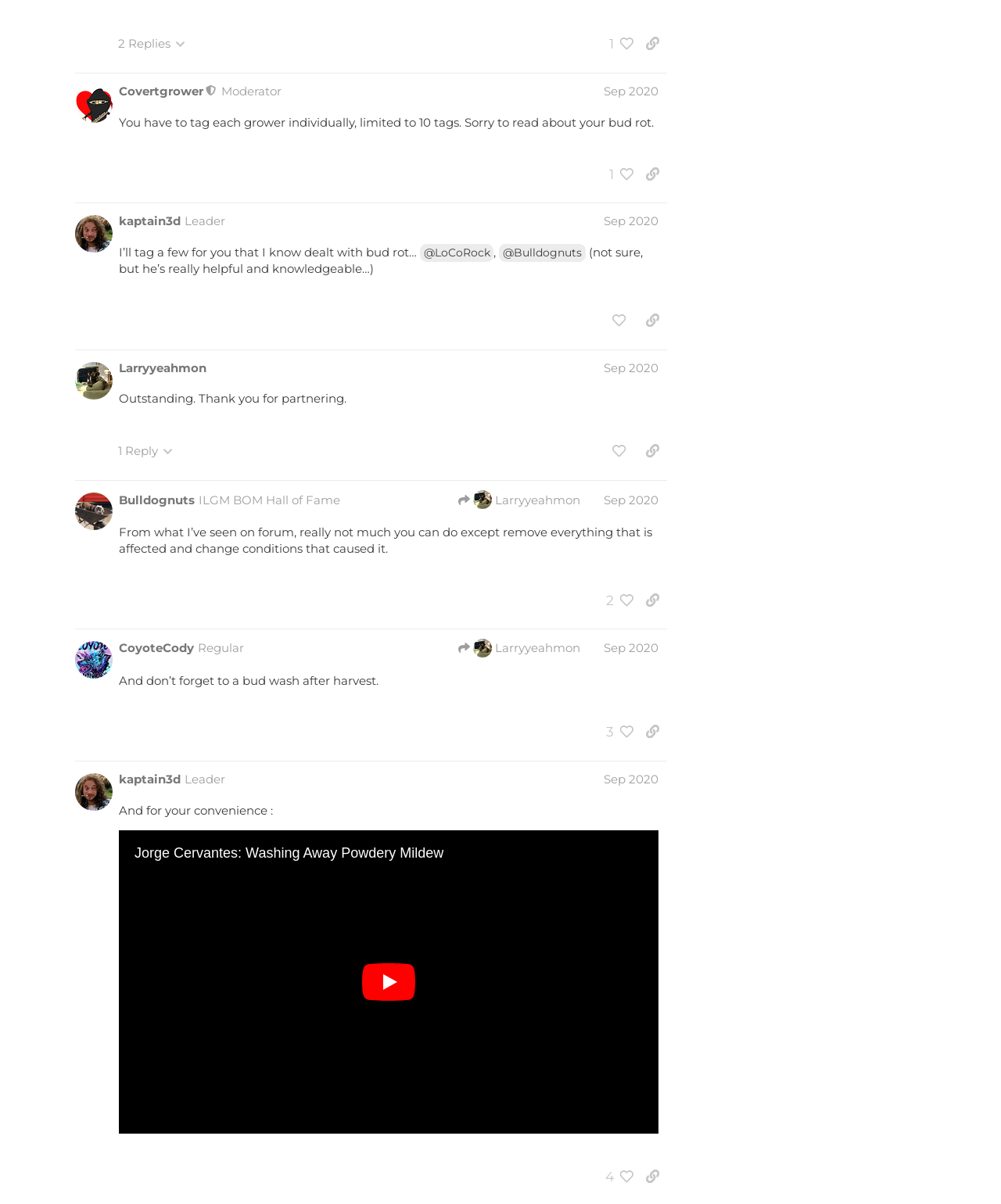Is there a moderator participating in the conversation?
Respond with a short answer, either a single word or a phrase, based on the image.

Yes